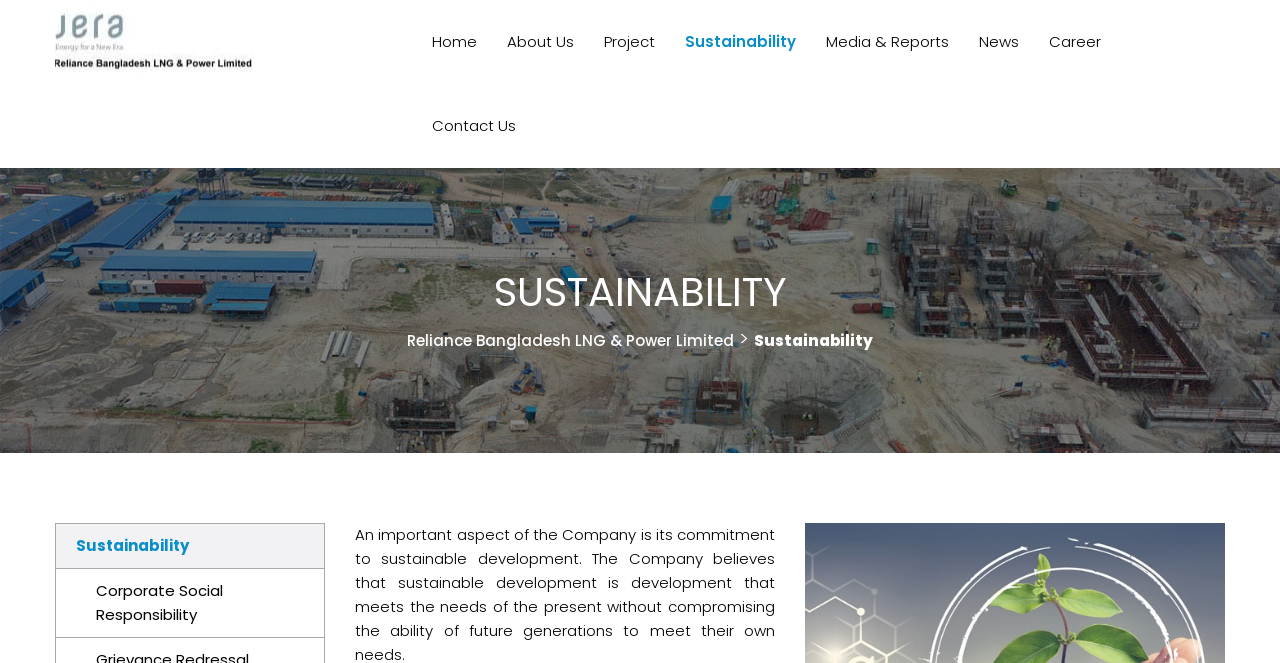What is the current page about?
Refer to the screenshot and answer in one word or phrase.

Sustainability